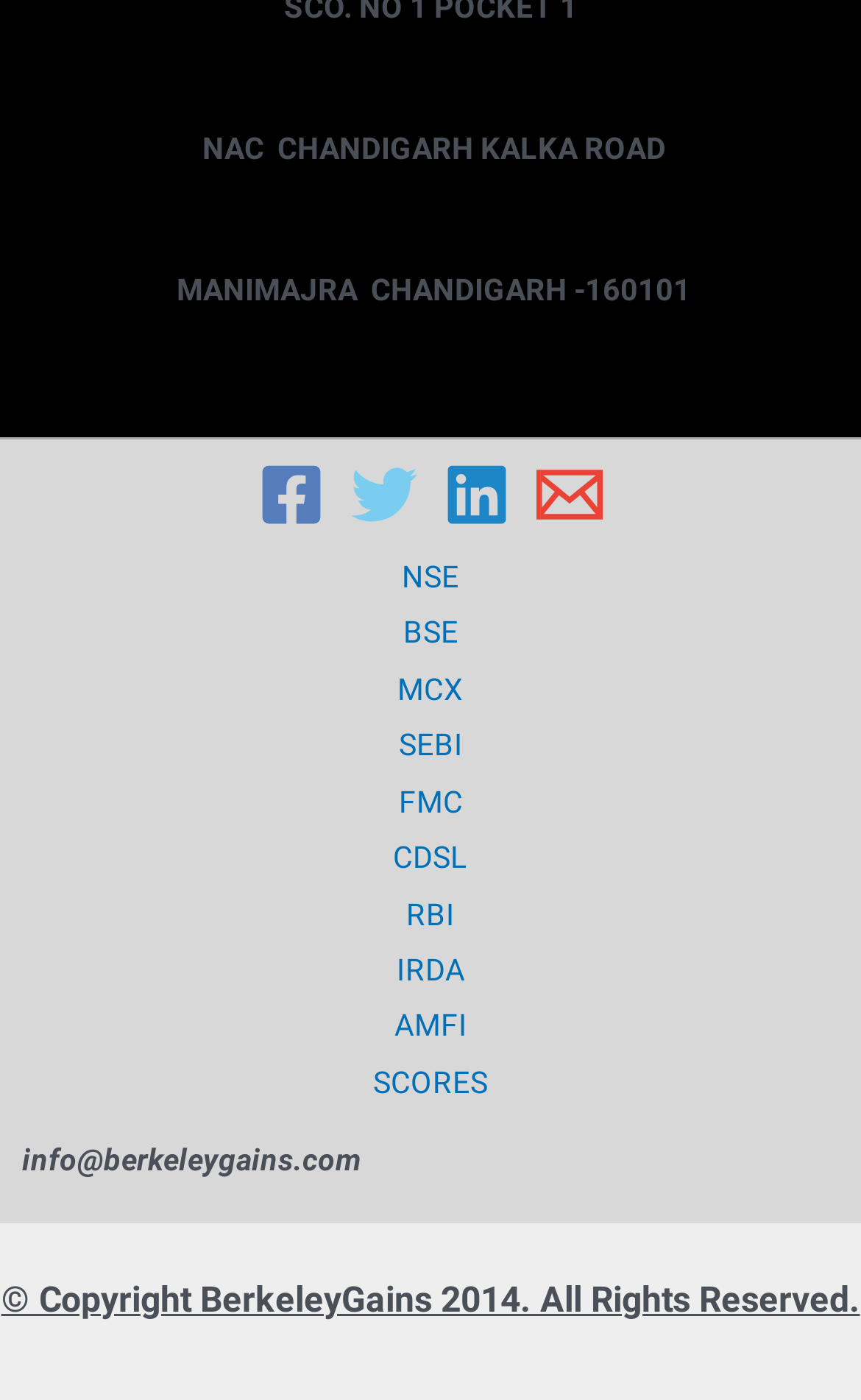What is the email address provided on this webpage?
Your answer should be a single word or phrase derived from the screenshot.

info@berkeleygains.com